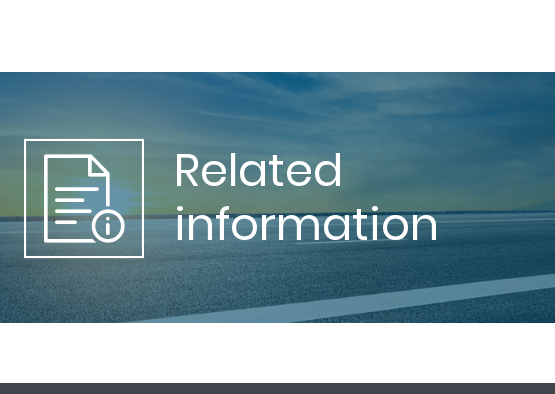What is the background of the image?
Refer to the image and offer an in-depth and detailed answer to the question.

The image features a serene backdrop of a road and sky, which provides a visually appealing graphic highlighting the phrase 'Related information'.